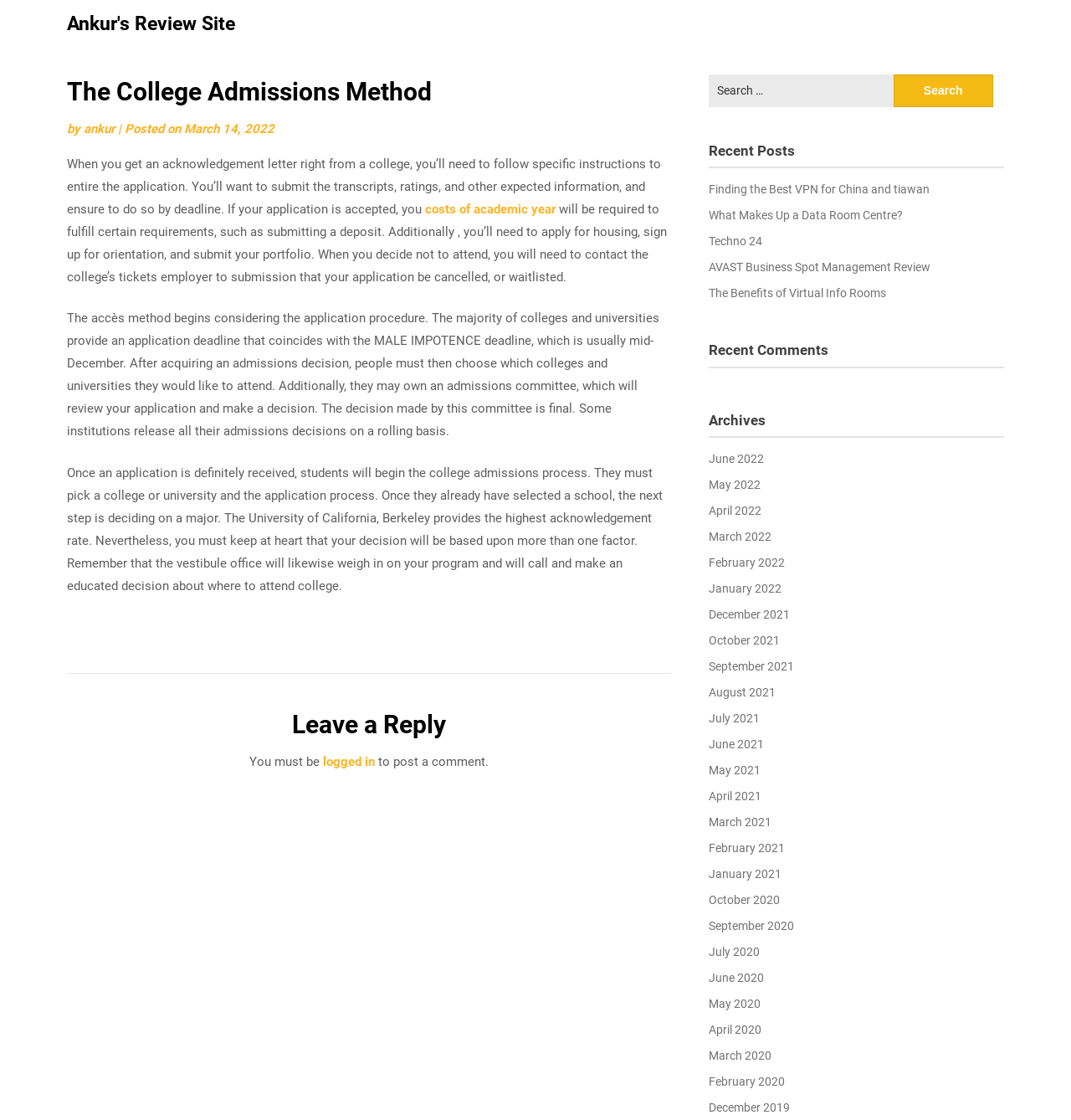What is the deadline for submitting college applications mentioned in the article?
Based on the image, answer the question with a single word or brief phrase.

Mid-December